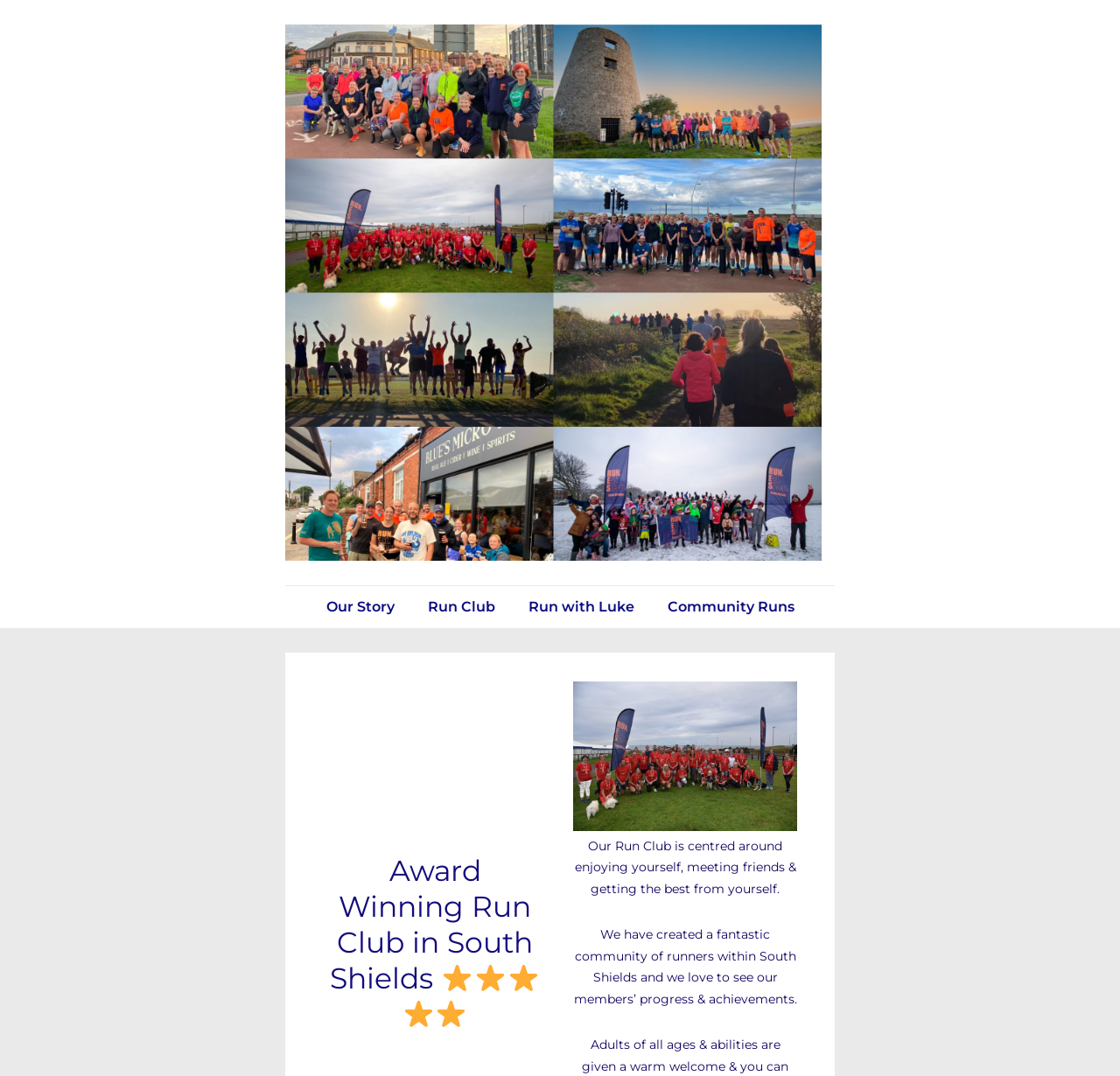Respond with a single word or phrase:
What do the run club members achieve?

Progress & achievements